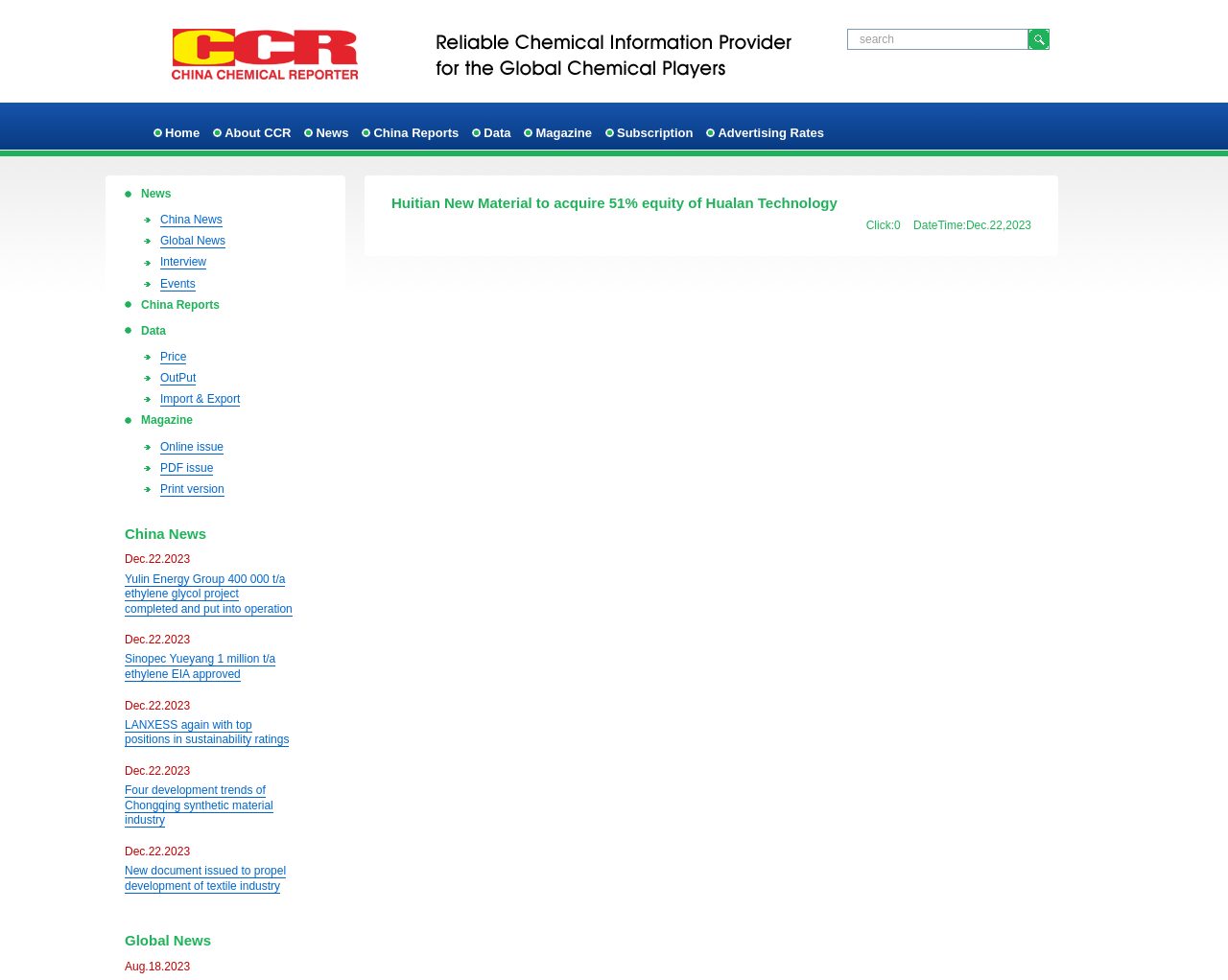What is the main topic of this webpage?
From the image, provide a succinct answer in one word or a short phrase.

News